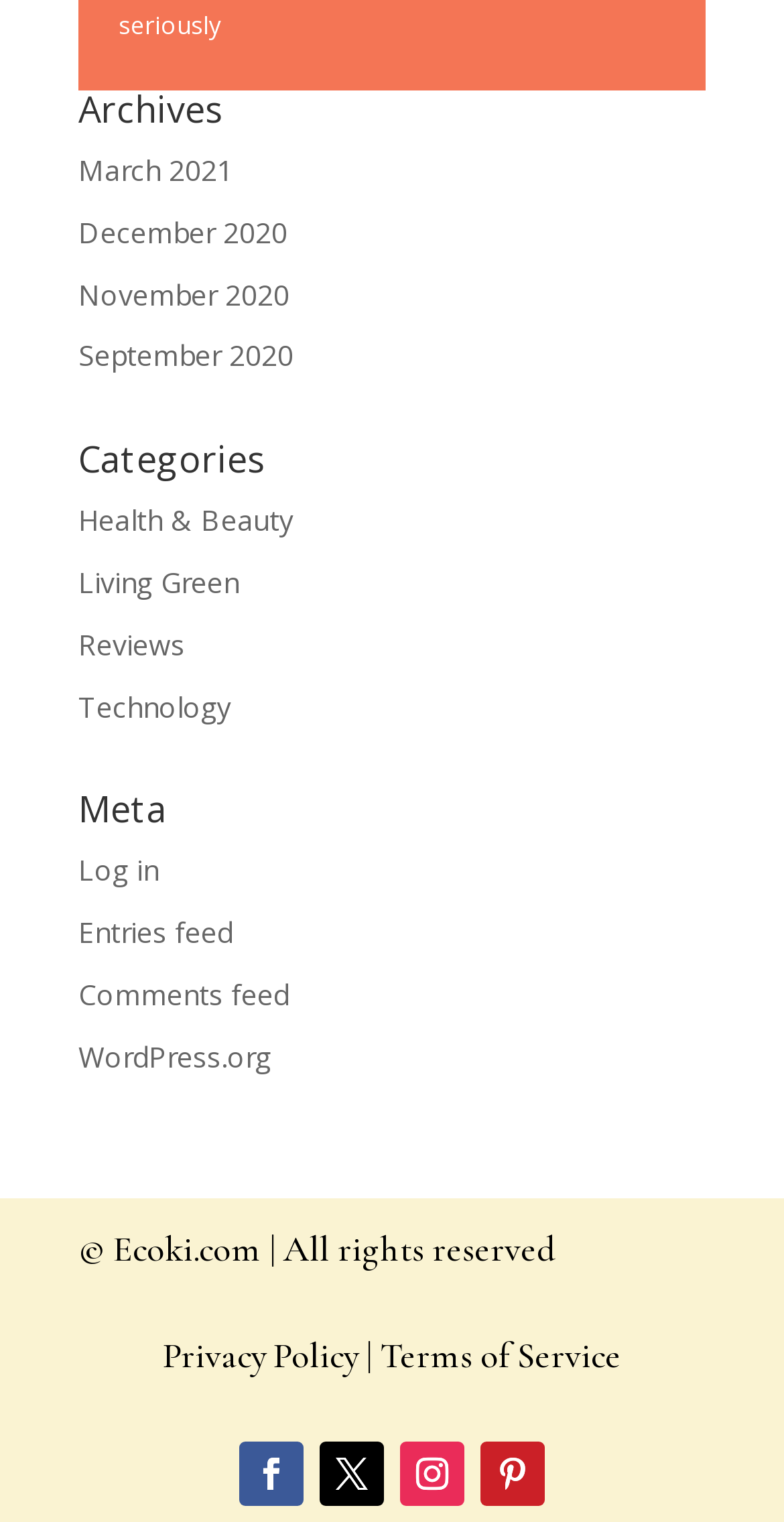Locate the bounding box coordinates of the clickable area to execute the instruction: "View WordPress.org website". Provide the coordinates as four float numbers between 0 and 1, represented as [left, top, right, bottom].

[0.1, 0.681, 0.346, 0.706]